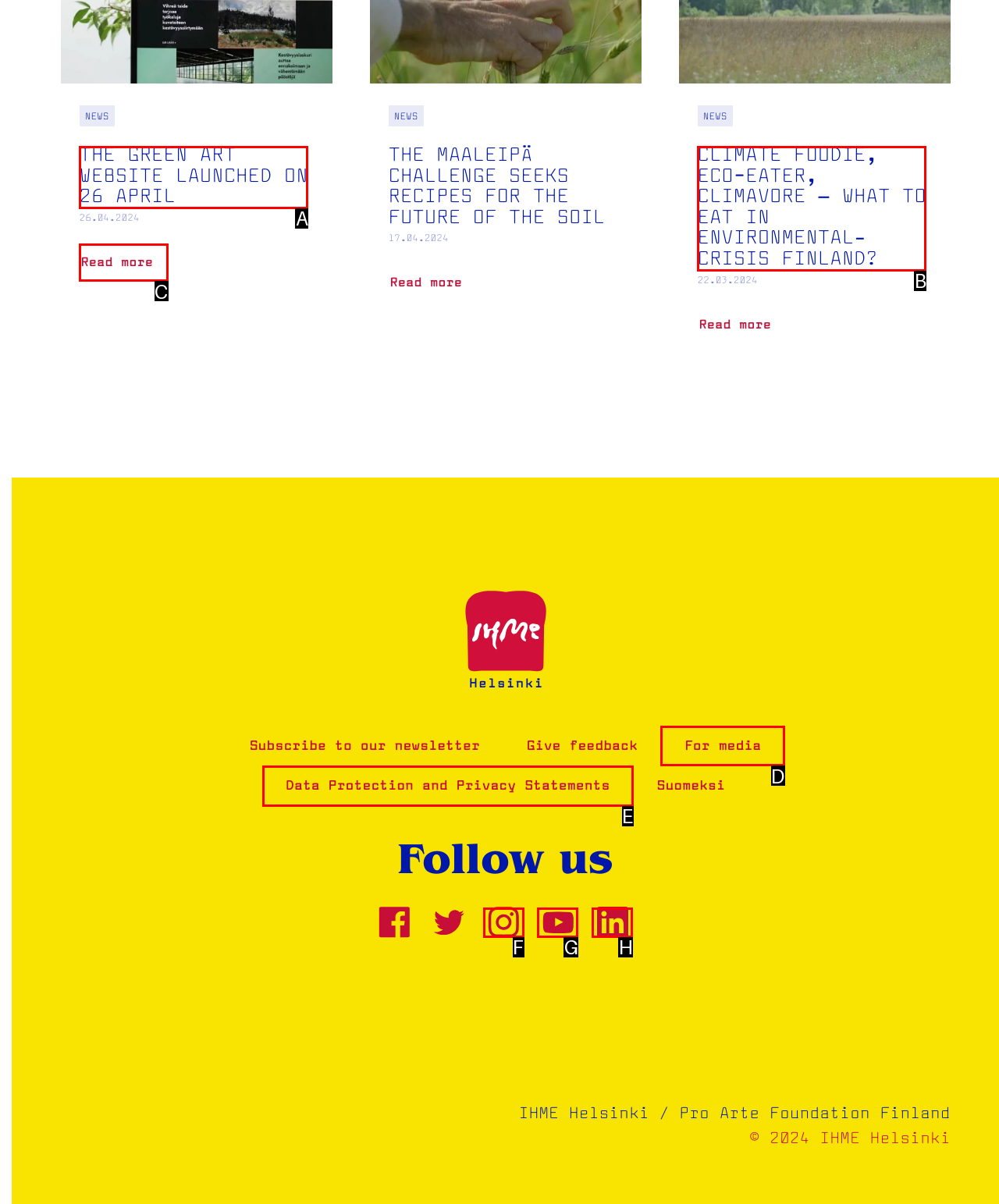Tell me which one HTML element best matches the description: Data Protection and Privacy Statements Answer with the option's letter from the given choices directly.

E